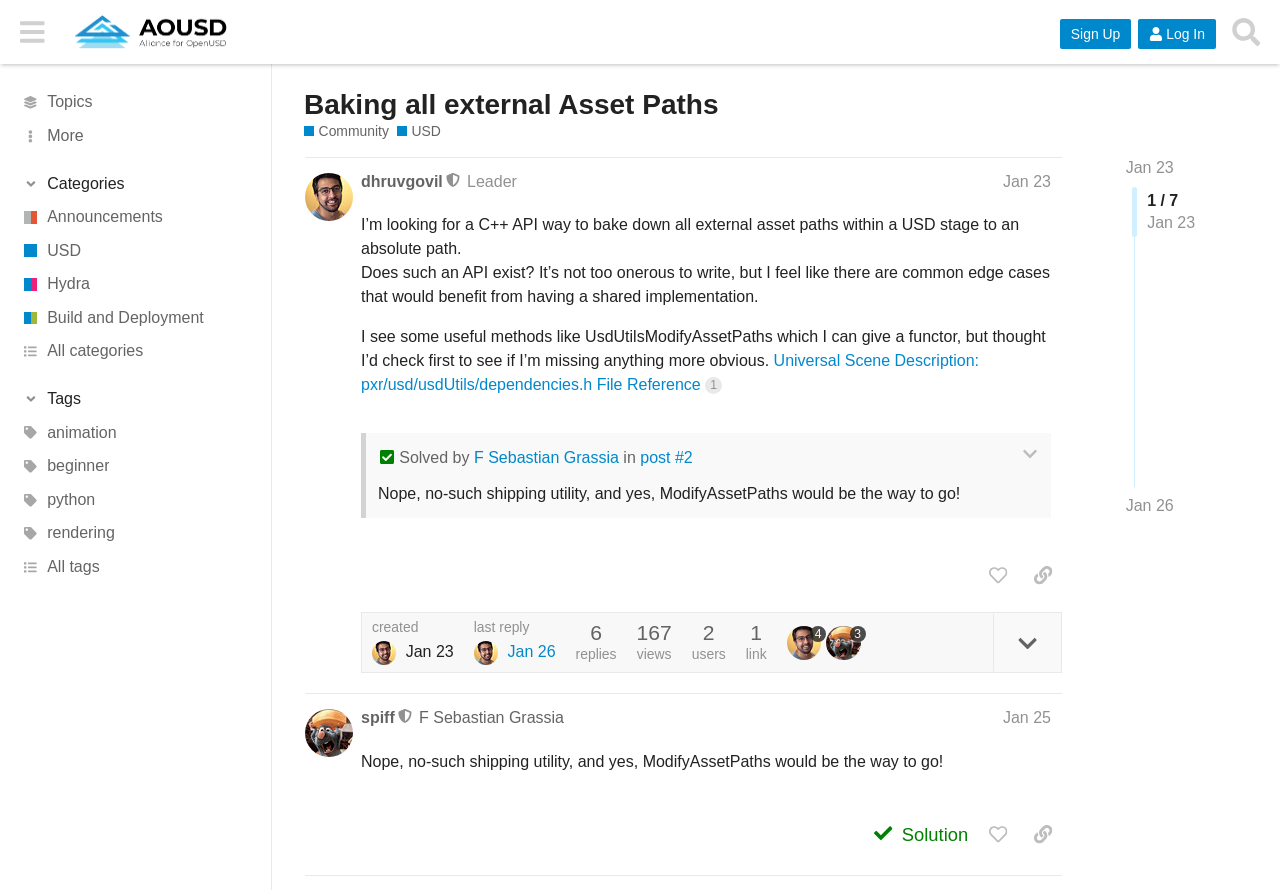Reply to the question below using a single word or brief phrase:
Who is the moderator of the post?

dhruvgovil